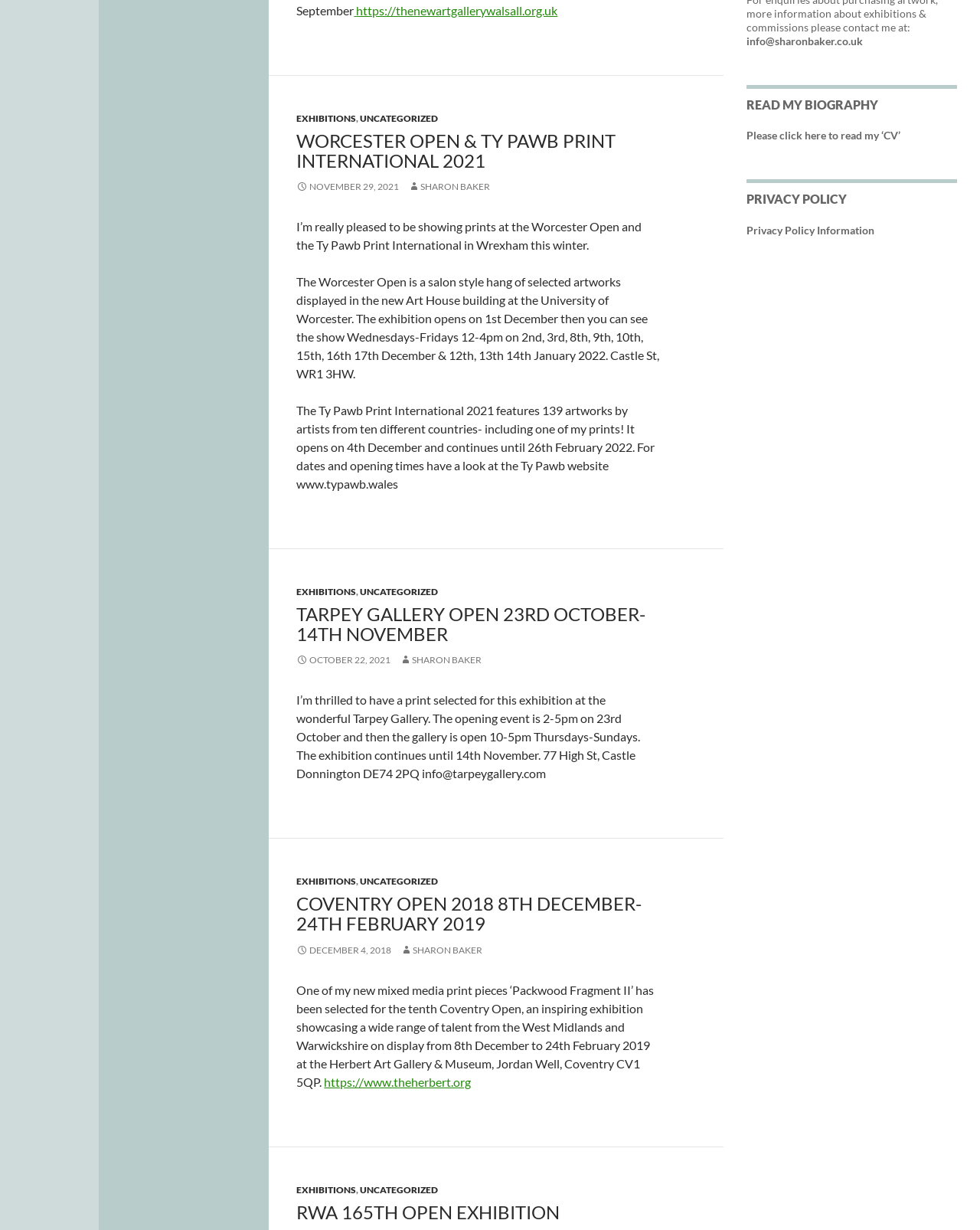Using the details in the image, give a detailed response to the question below:
What is the Herbert Art Gallery & Museum?

The Herbert Art Gallery & Museum is a museum mentioned in the text description, which is the location of the Coventry Open exhibition. It is likely a museum featuring art exhibitions and collections.